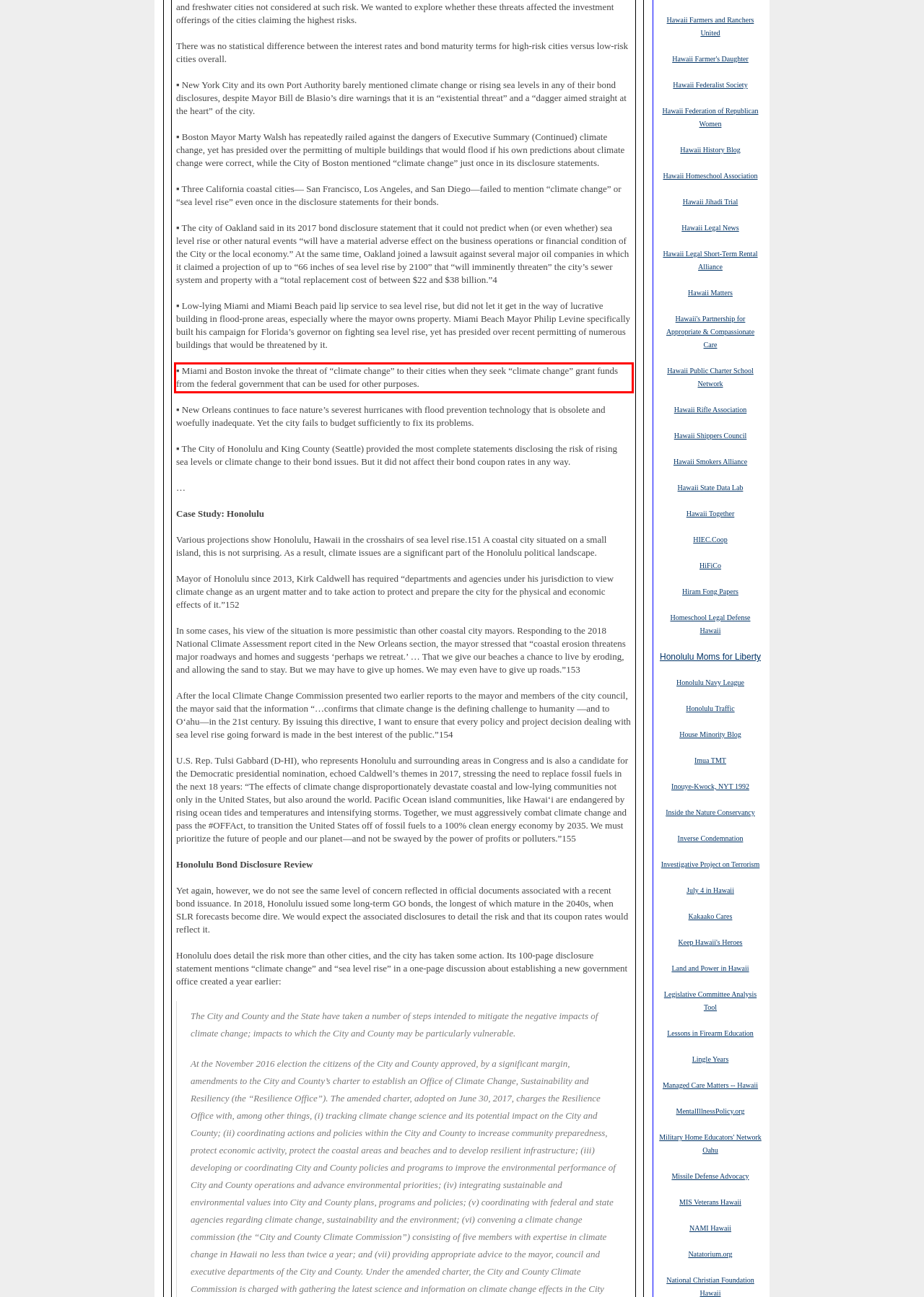There is a UI element on the webpage screenshot marked by a red bounding box. Extract and generate the text content from within this red box.

▪ Miami and Boston invoke the threat of “climate change” to their cities when they seek “climate change” grant funds from the federal government that can be used for other purposes.